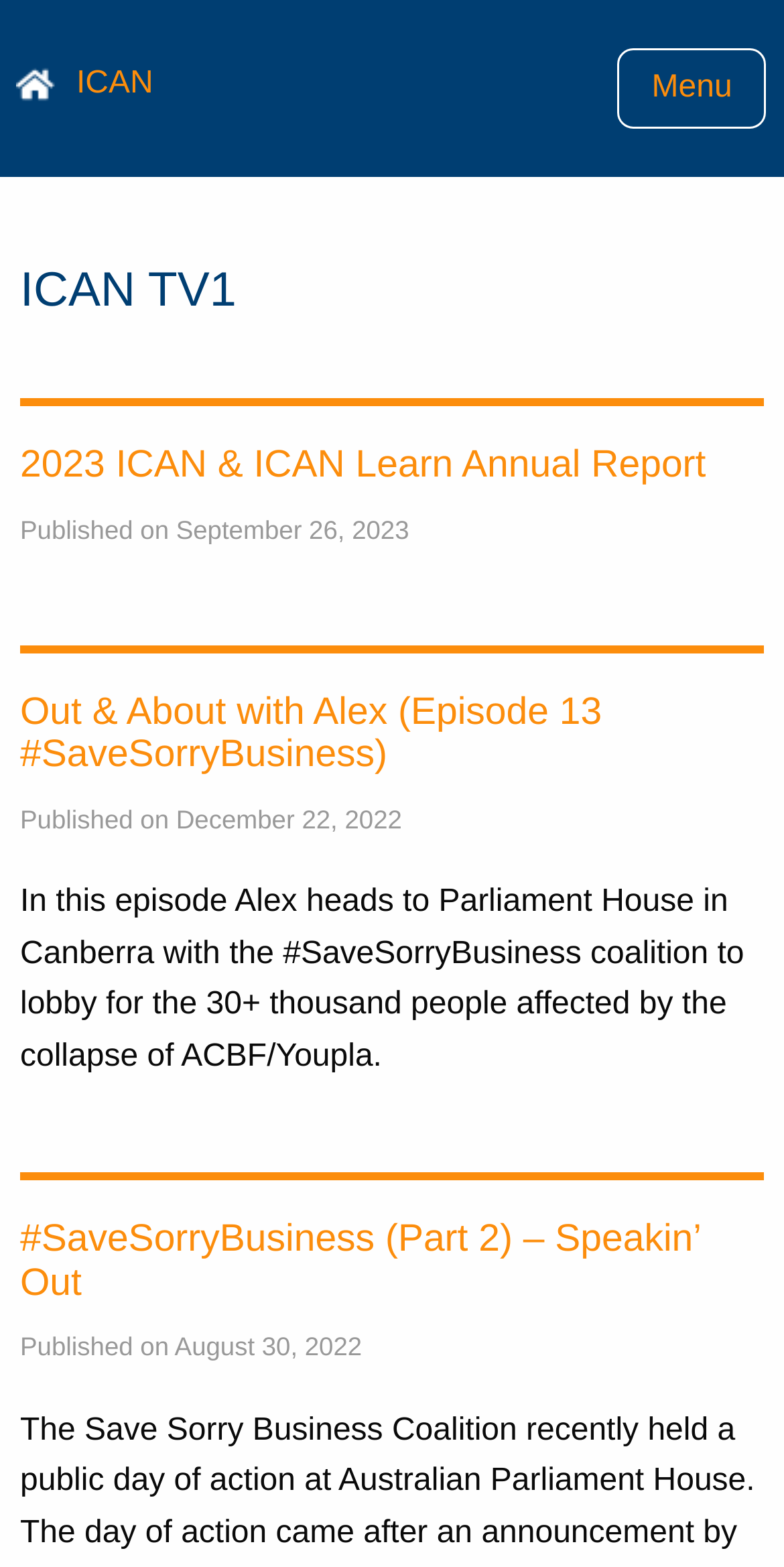Using the details in the image, give a detailed response to the question below:
When was the second article published?

I looked at the second article element [172] and found the StaticText element [303] inside it, which contains the text 'Published on December 22, 2022'.